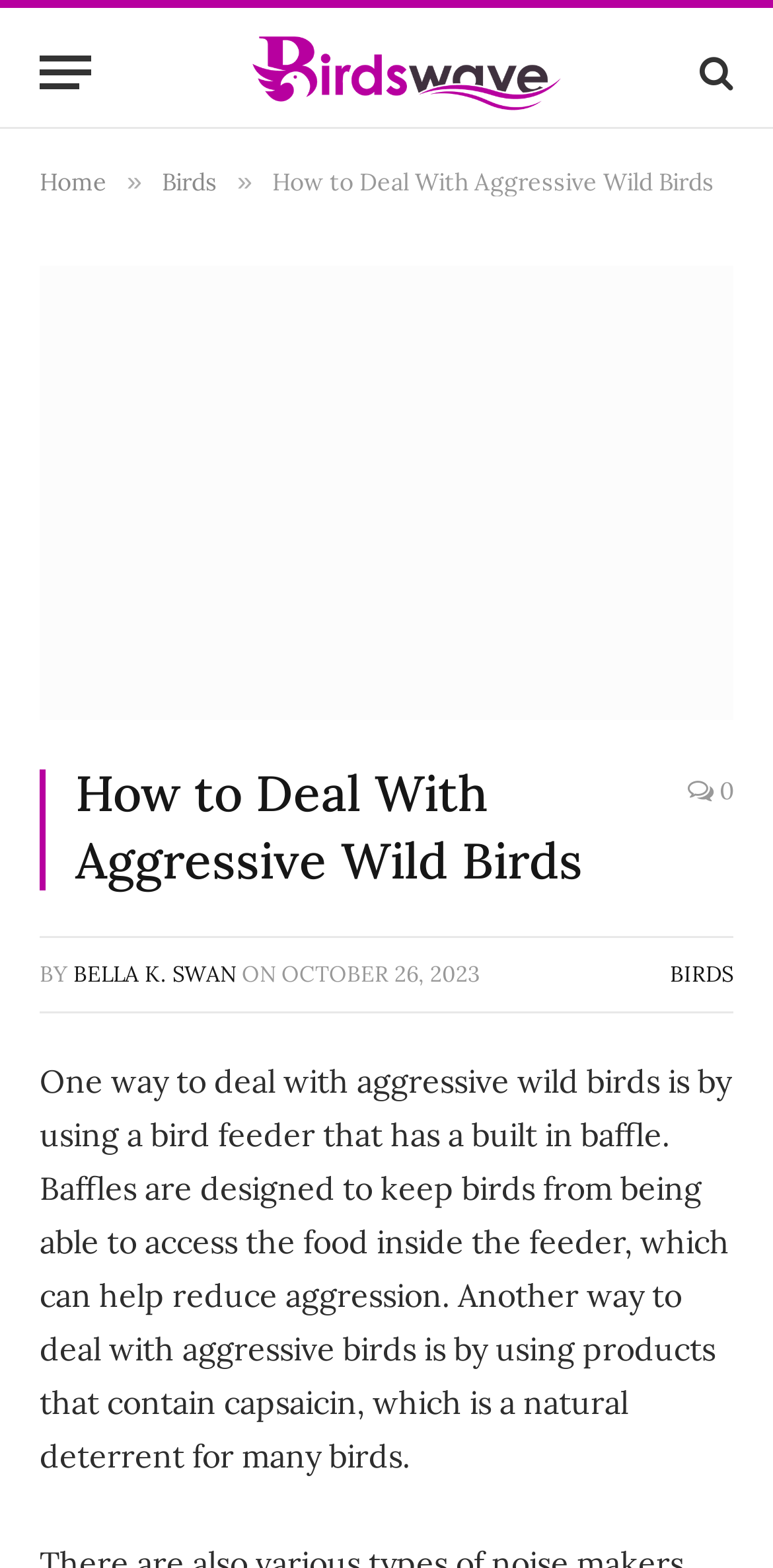Please locate the clickable area by providing the bounding box coordinates to follow this instruction: "Click the 'Menu' button".

[0.051, 0.018, 0.118, 0.075]